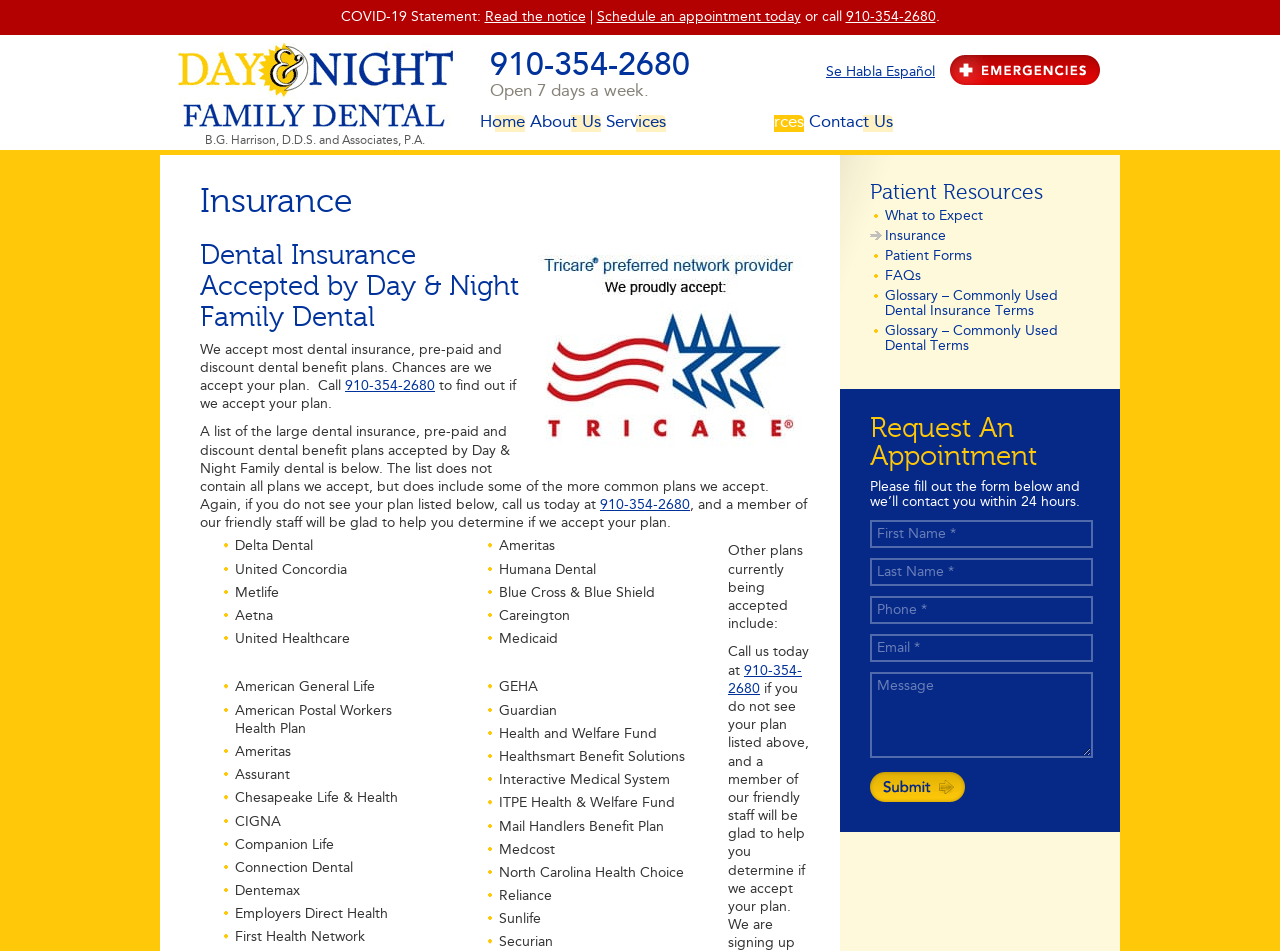What is the purpose of the form at the bottom of the webpage?
Using the details from the image, give an elaborate explanation to answer the question.

I analyzed the form at the bottom of the webpage and found that it is used to request an appointment, as indicated by the heading 'Request An Appointment' and the text 'Please fill out the form below and we’ll contact you within 24 hours'.